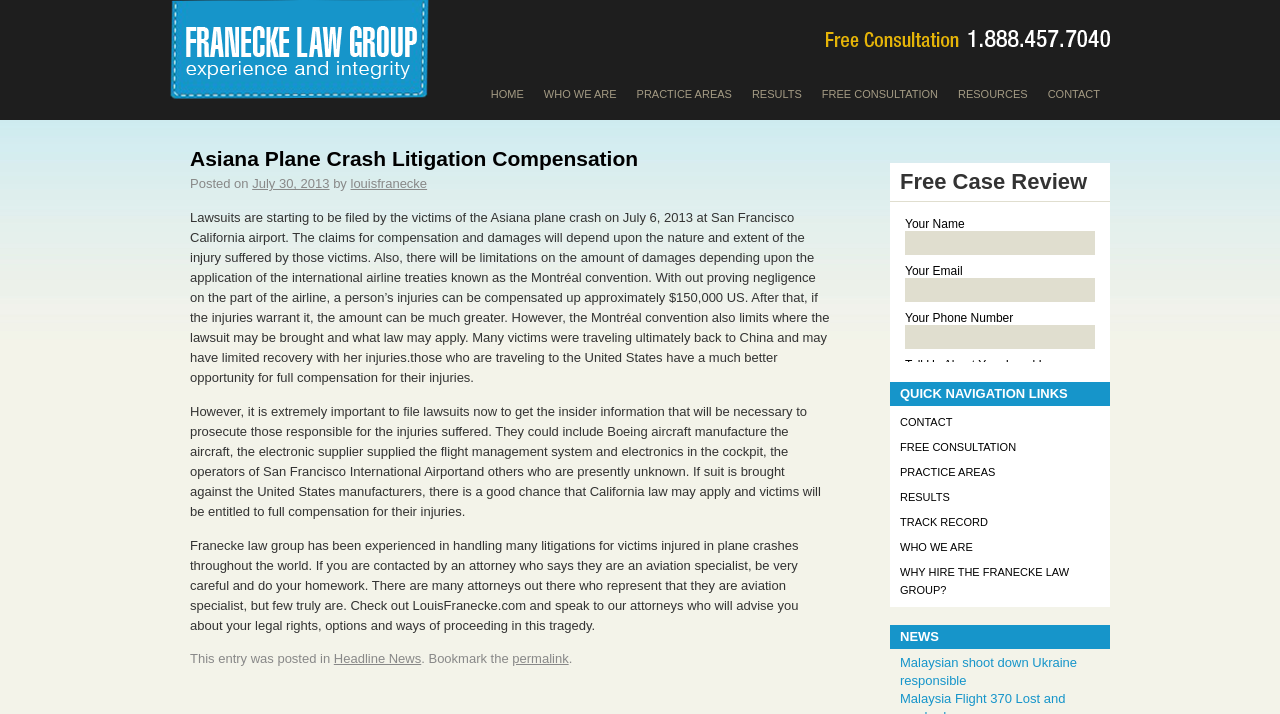Please identify the bounding box coordinates for the region that you need to click to follow this instruction: "Click the 'louisfranecke' link".

[0.274, 0.247, 0.334, 0.268]